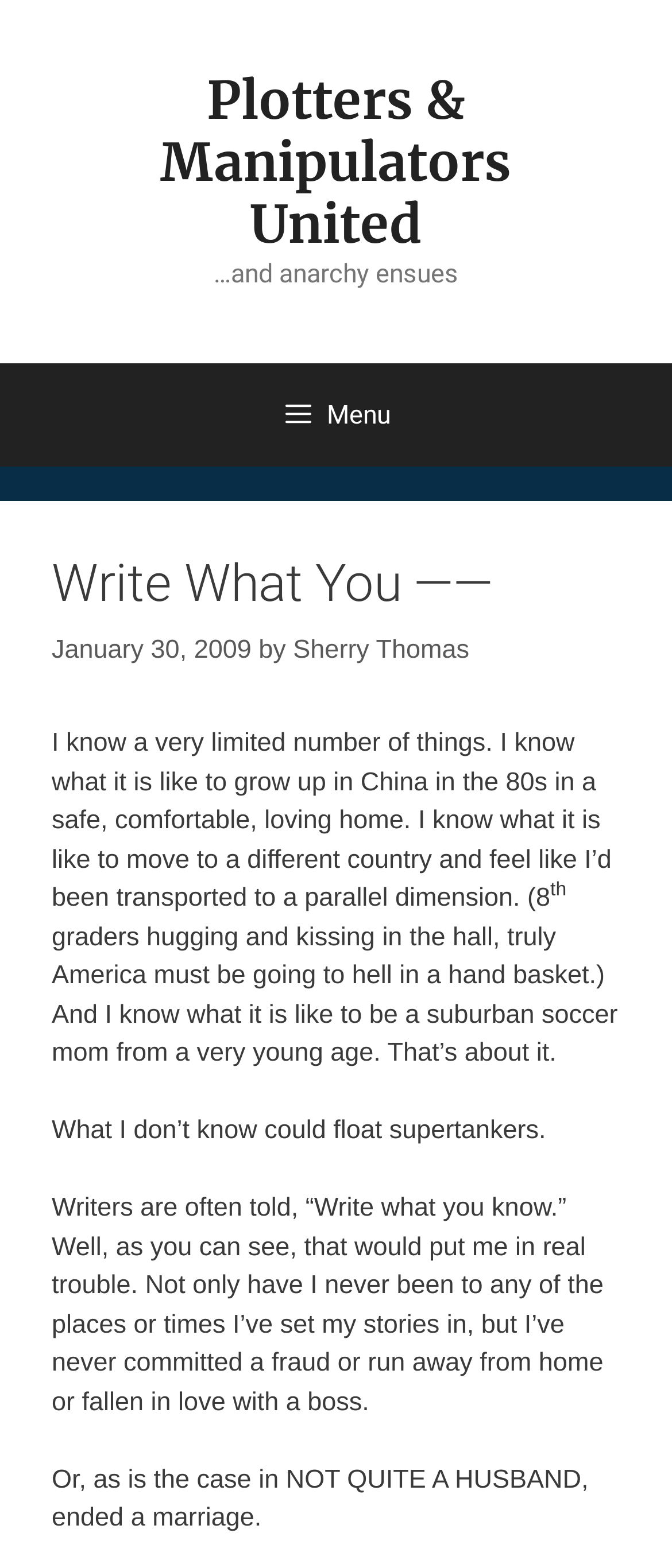Given the element description: "Sherry Thomas", predict the bounding box coordinates of the UI element it refers to, using four float numbers between 0 and 1, i.e., [left, top, right, bottom].

[0.436, 0.405, 0.698, 0.424]